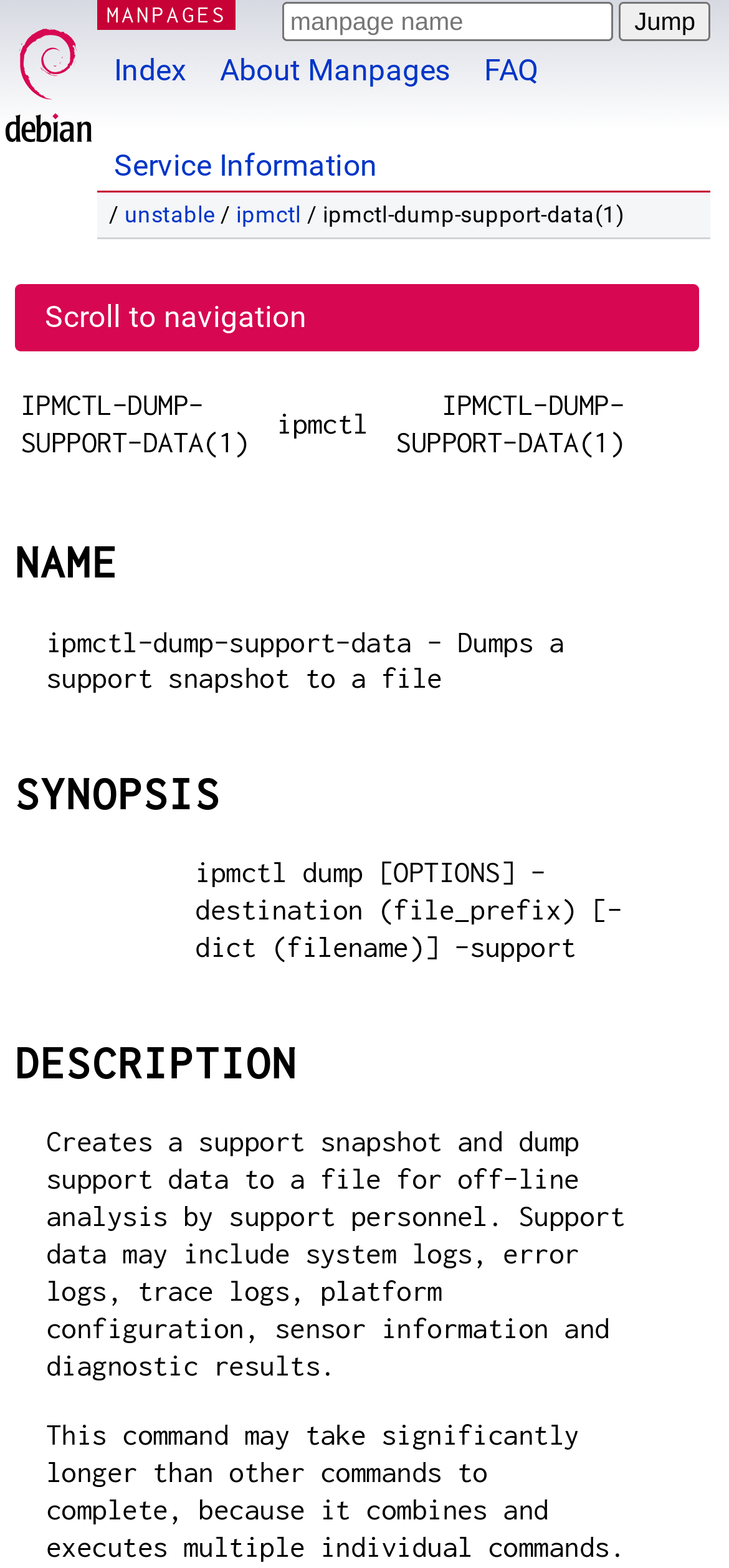Indicate the bounding box coordinates of the clickable region to achieve the following instruction: "Click on the Debian link."

[0.003, 0.0, 0.131, 0.097]